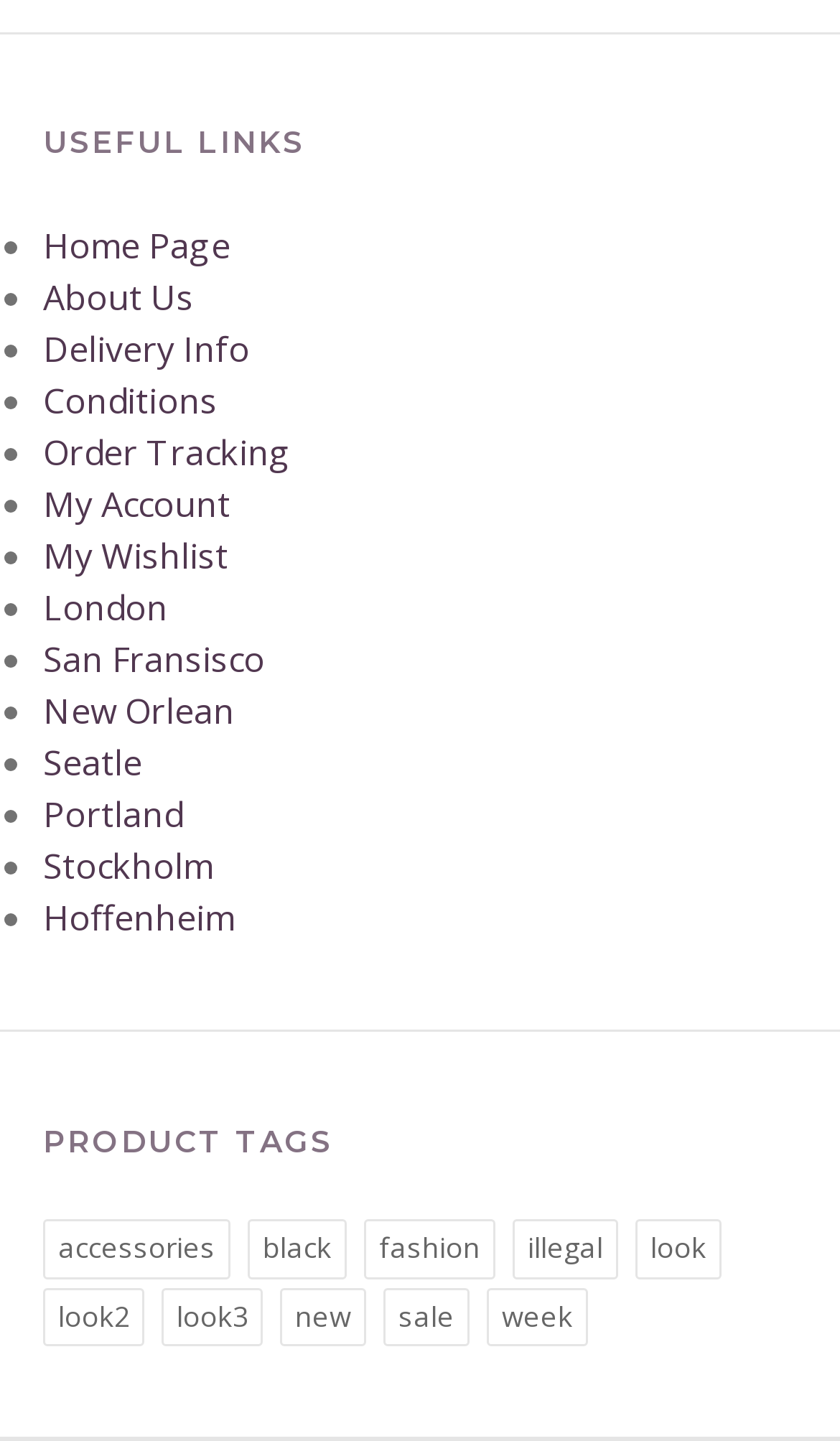What is the location 'Hoffenheim'?
Refer to the screenshot and deliver a thorough answer to the question presented.

Hoffenheim is likely a city or a location, as it is listed alongside other cities like 'London', 'San Fransisco', 'New Orlean', etc. under 'USEFUL LINKS'.